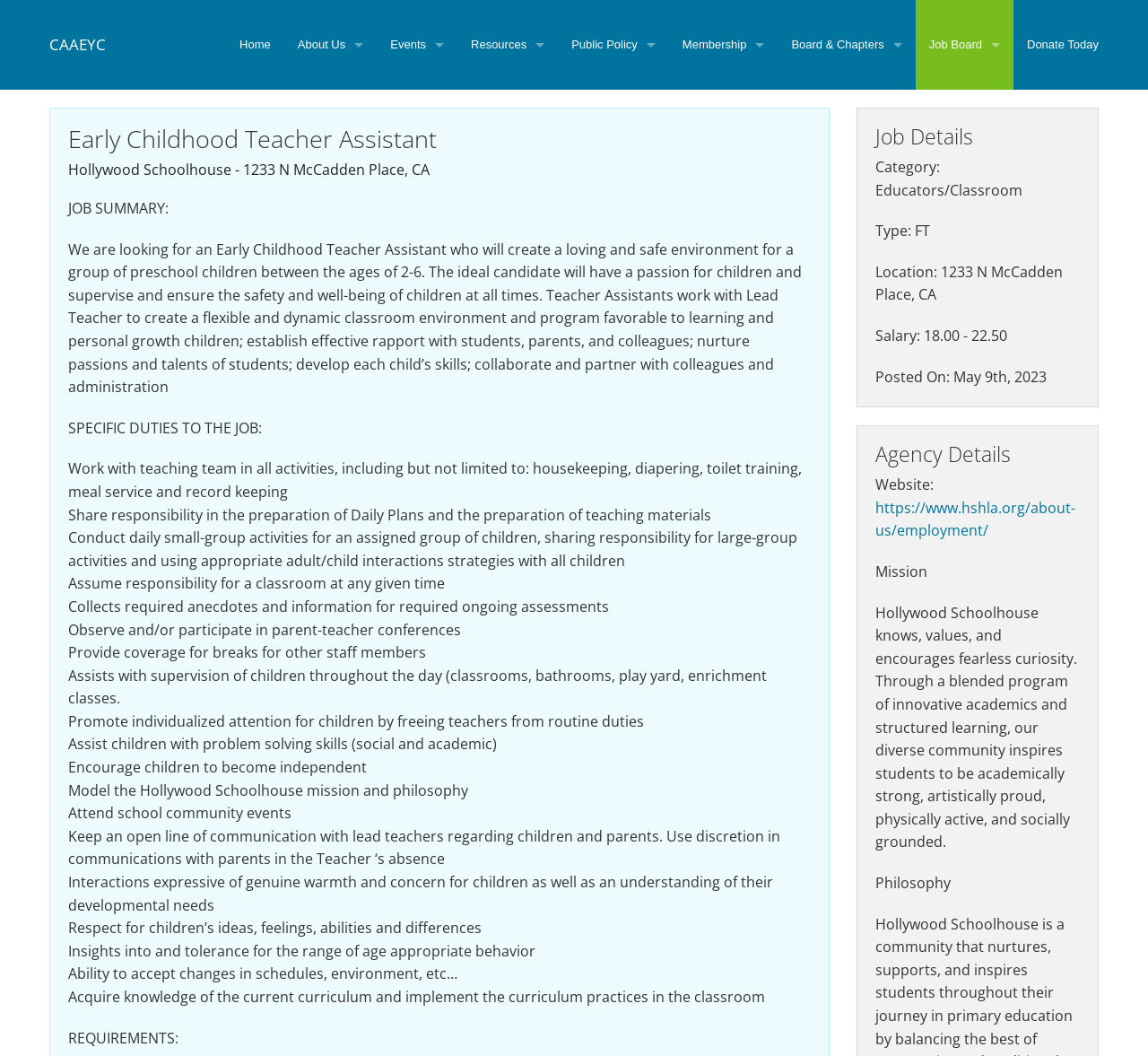Locate the bounding box coordinates of the segment that needs to be clicked to meet this instruction: "Contact Us".

None